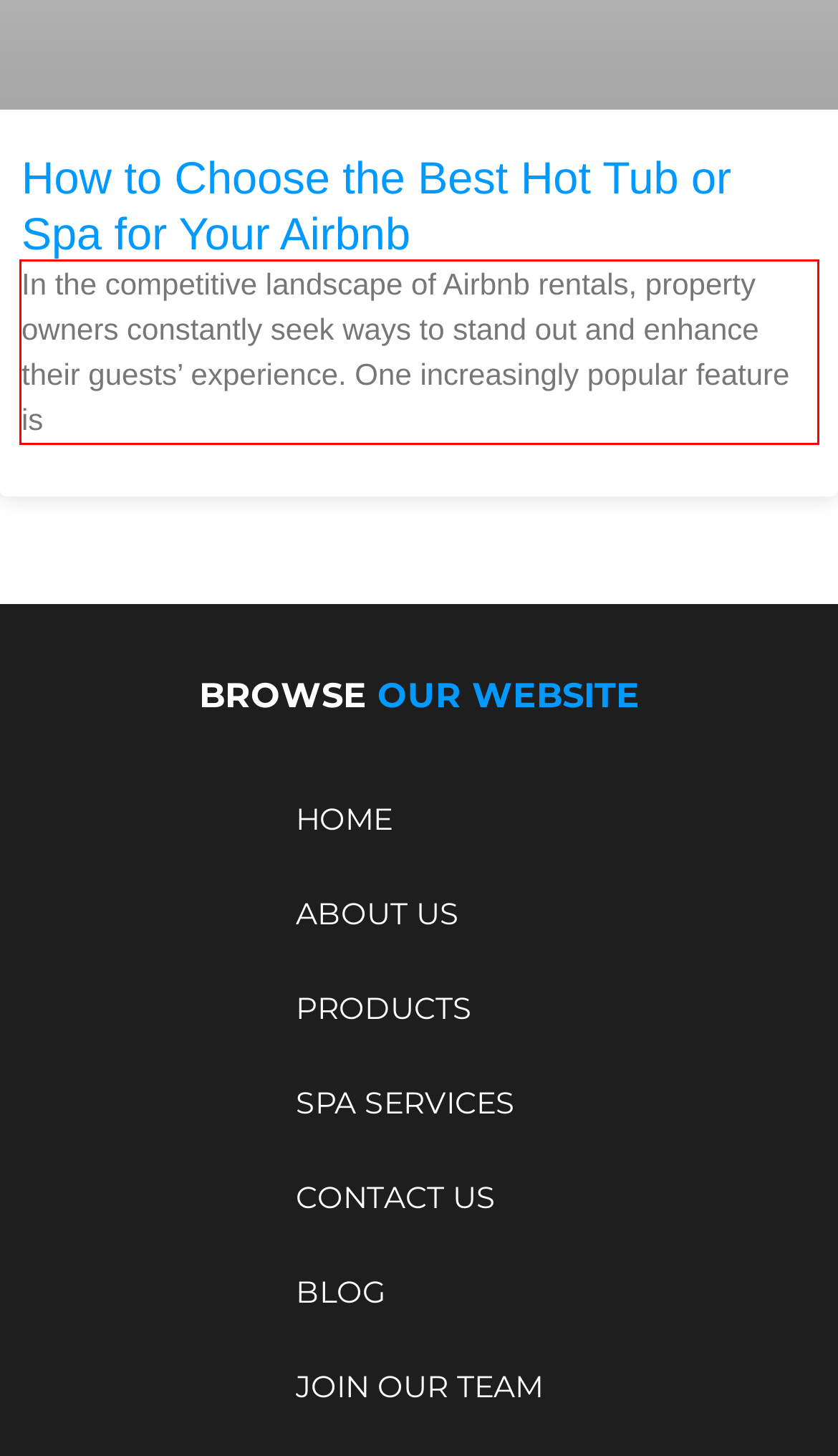Identify the red bounding box in the webpage screenshot and perform OCR to generate the text content enclosed.

In the competitive landscape of Airbnb rentals, property owners constantly seek ways to stand out and enhance their guests’ experience. One increasingly popular feature is